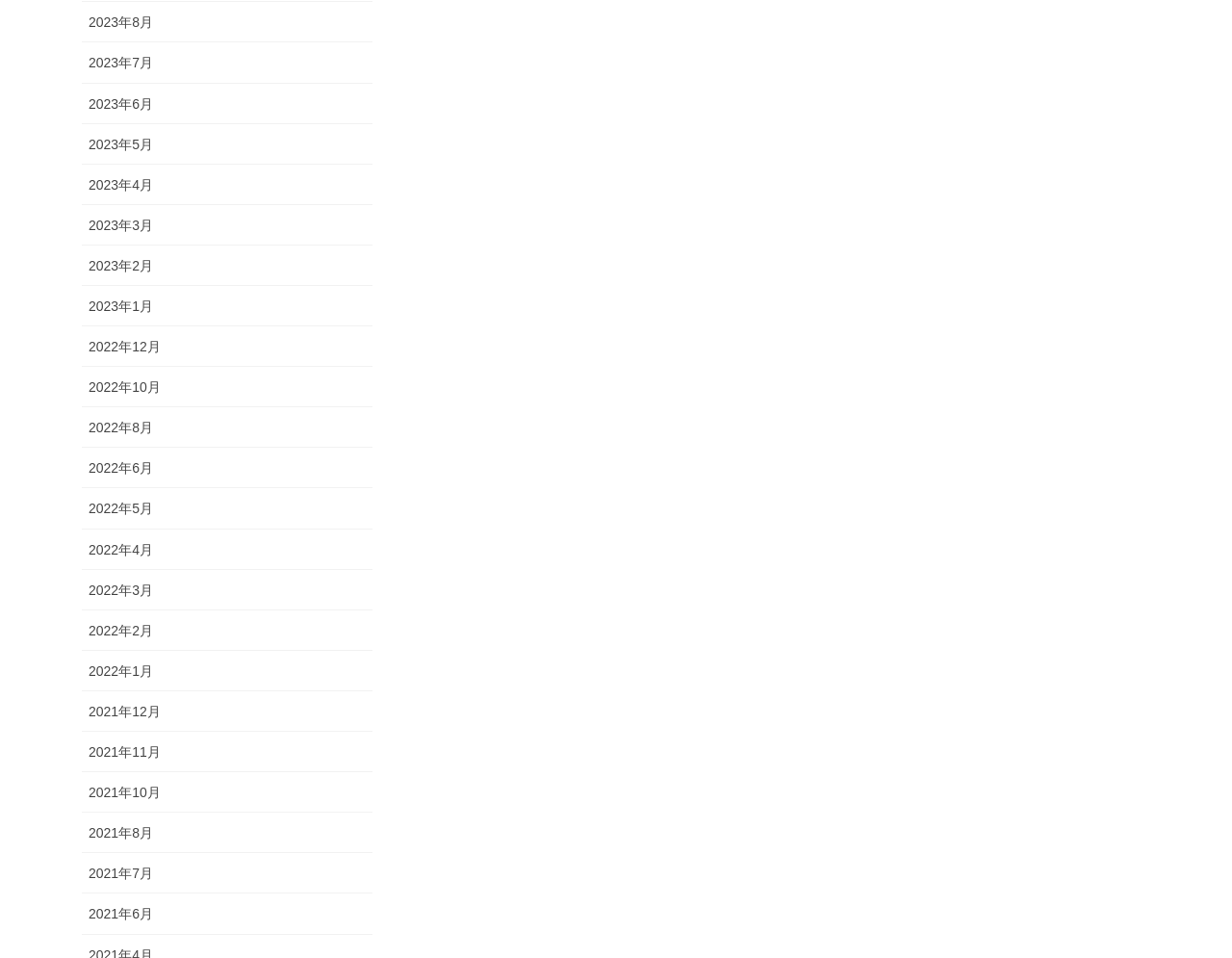Please identify the coordinates of the bounding box for the clickable region that will accomplish this instruction: "View archives for 2022年12月".

[0.066, 0.341, 0.302, 0.383]